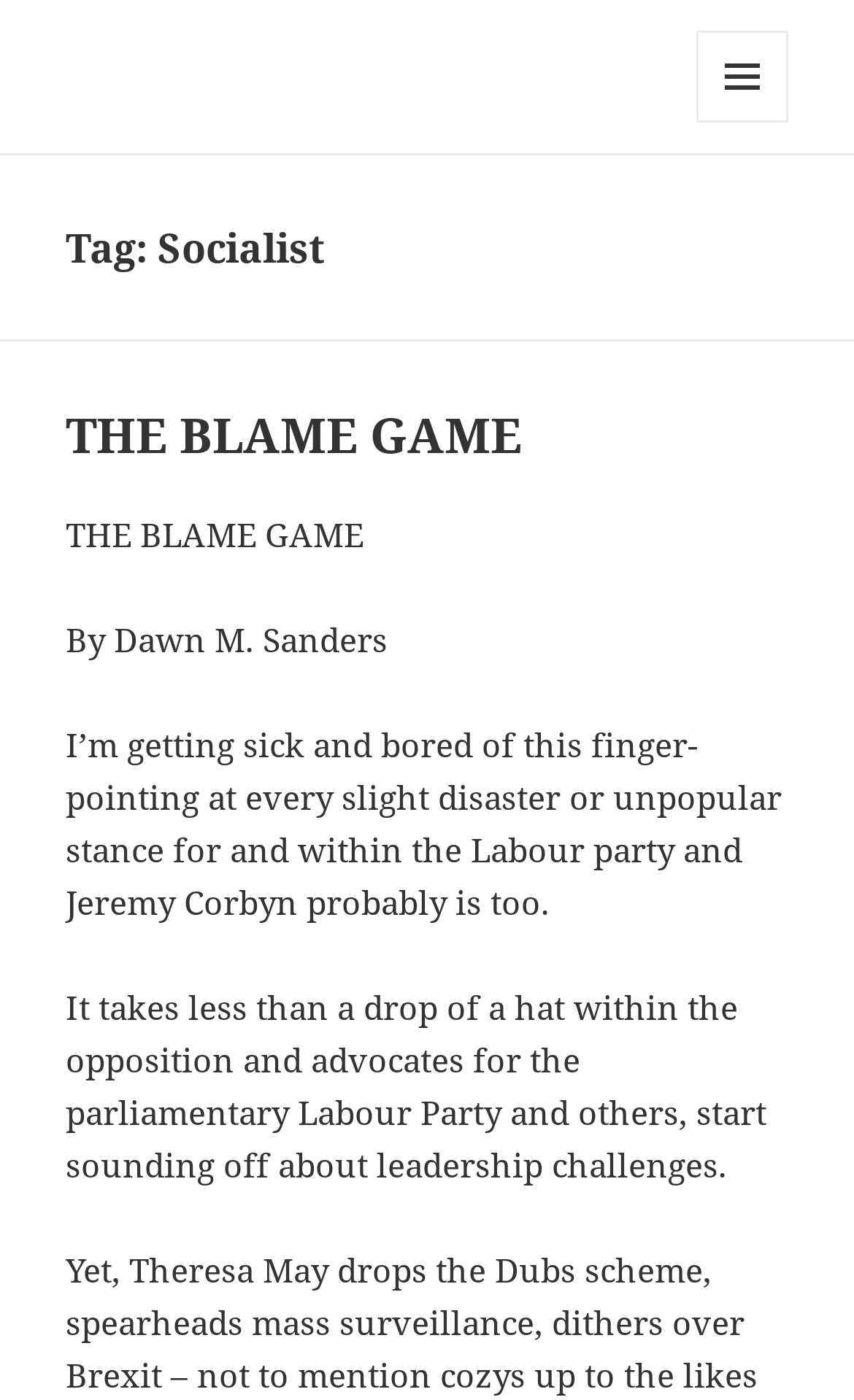Who is the author of the article?
Based on the image, answer the question with a single word or brief phrase.

Dawn M. Sanders